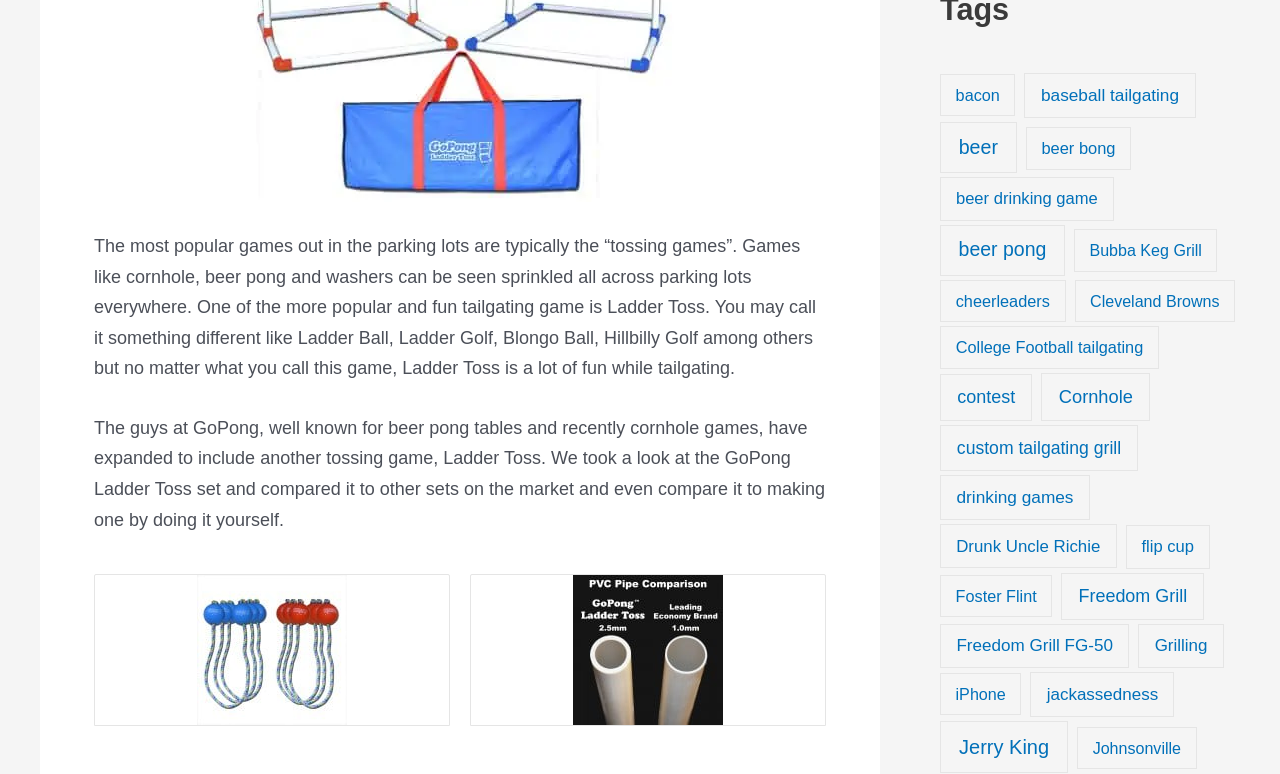Using the element description: "cheerleaders", determine the bounding box coordinates. The coordinates should be in the format [left, top, right, bottom], with values between 0 and 1.

[0.734, 0.361, 0.832, 0.416]